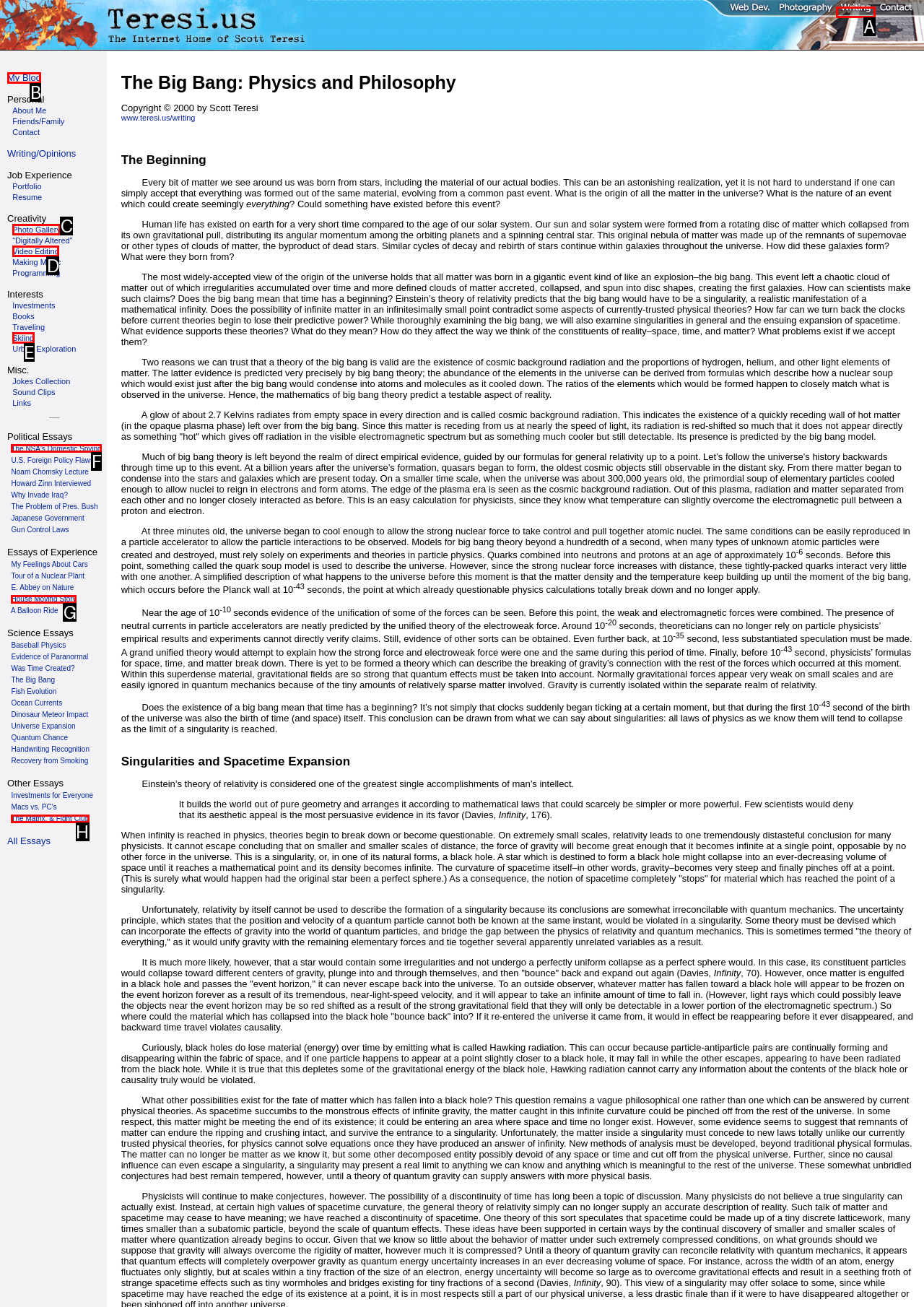Which option should be clicked to execute the task: read the essay on the NSA's domestic spying?
Reply with the letter of the chosen option.

F